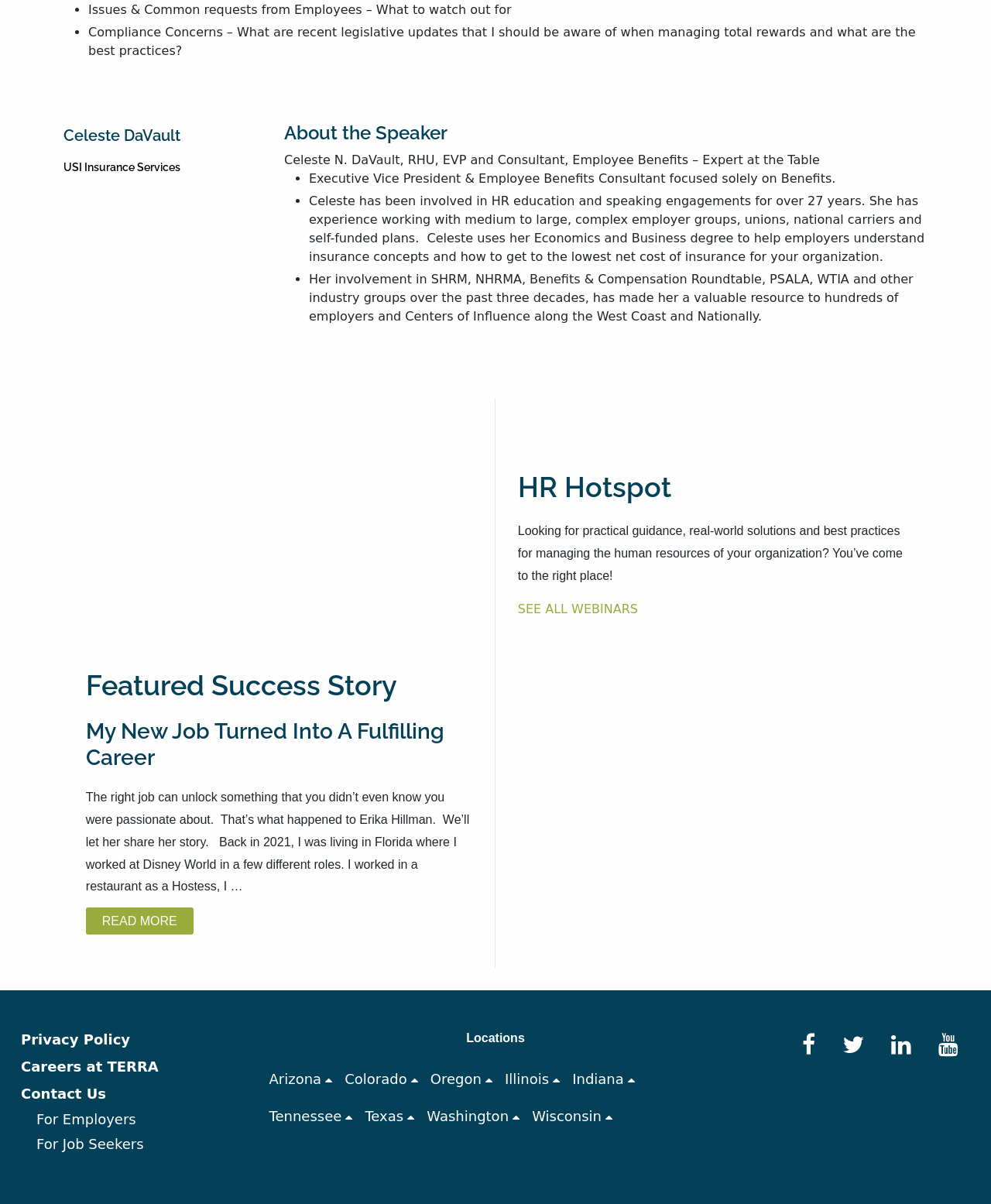Could you indicate the bounding box coordinates of the region to click in order to complete this instruction: "Contact Us".

[0.021, 0.902, 0.107, 0.915]